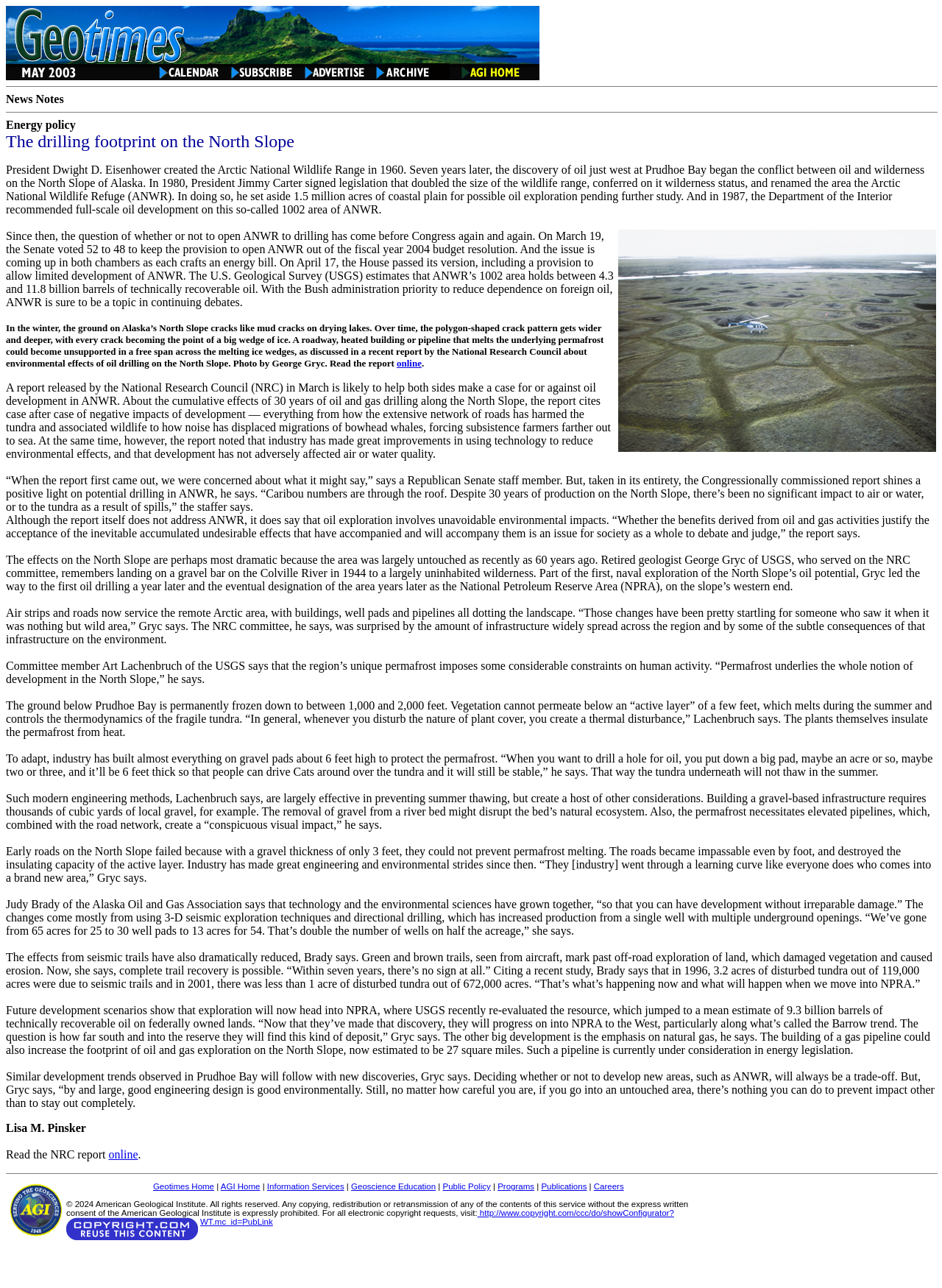Determine the bounding box coordinates of the target area to click to execute the following instruction: "Visit AGI Home."

[0.234, 0.918, 0.276, 0.925]